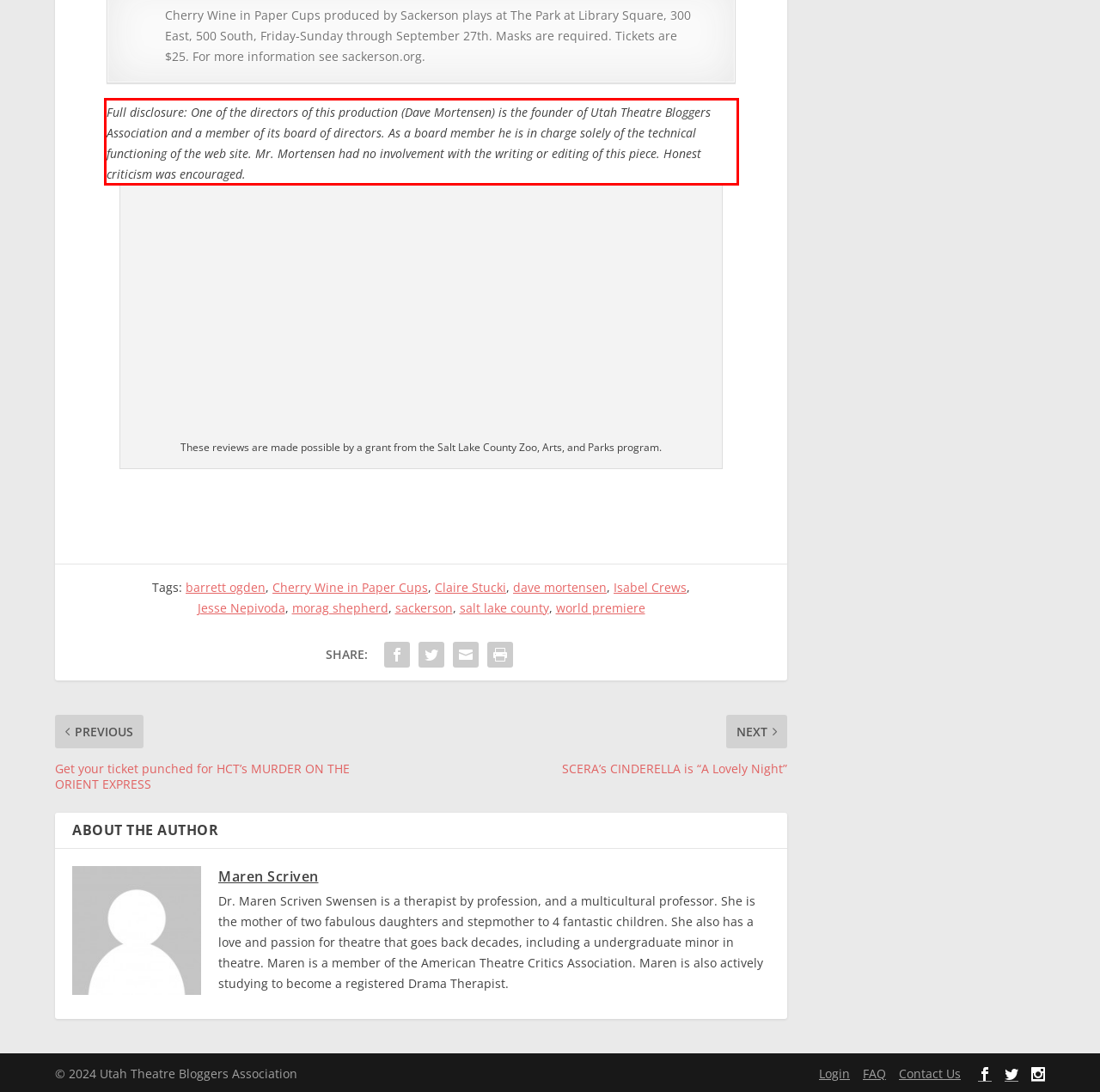Identify the text inside the red bounding box in the provided webpage screenshot and transcribe it.

Full disclosure: One of the directors of this production (Dave Mortensen) is the founder of Utah Theatre Bloggers Association and a member of its board of directors. As a board member he is in charge solely of the technical functioning of the web site. Mr. Mortensen had no involvement with the writing or editing of this piece. Honest criticism was encouraged.